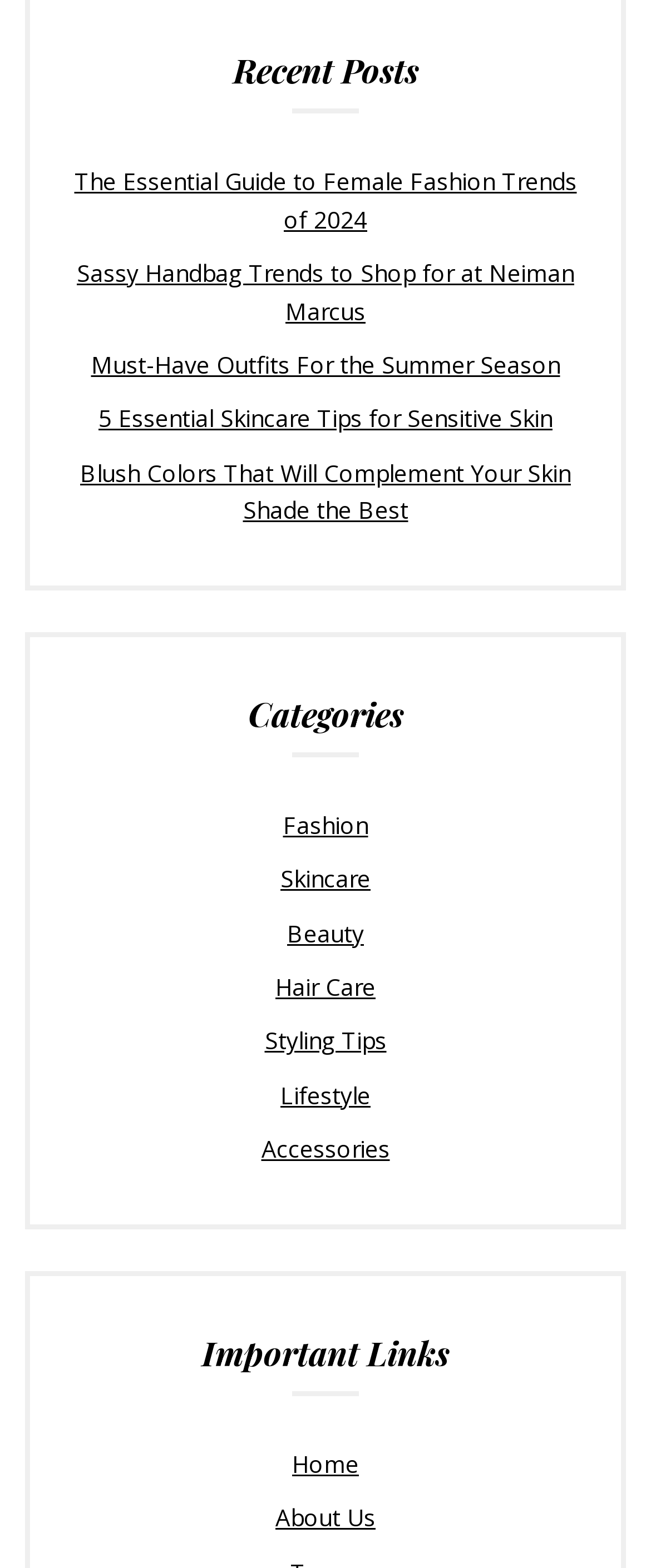Please identify the bounding box coordinates for the region that you need to click to follow this instruction: "explore fashion category".

[0.435, 0.516, 0.565, 0.536]